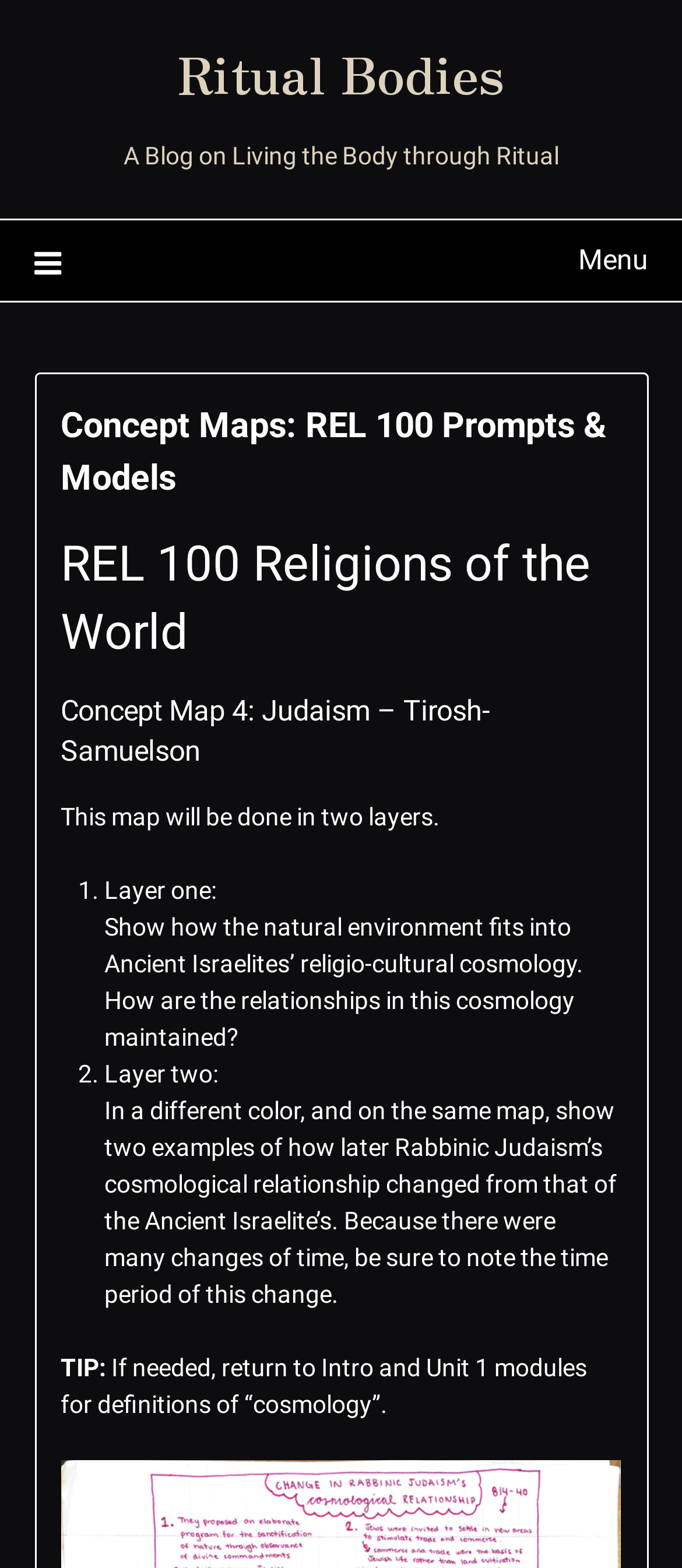Describe in detail what you see on the webpage.

The webpage is about Concept Maps, specifically for REL 100 Prompts and Models, with a focus on Ritual Bodies. At the top, there is a link to "Ritual Bodies" and a brief description of the blog, "A Blog on Living the Body through Ritual". 

On the left side, there is a menu icon, which when expanded, reveals a list of headings. The main heading is "Concept Maps: REL 100 Prompts & Models", followed by "REL 100 Religions of the World", and then "Concept Map 4: Judaism – Tirosh-Samuelson". 

Below the menu, there is a section that appears to be instructions or guidelines for creating a concept map. It starts with a brief description, "This map will be done in two layers." Then, there are two numbered lists, each with a brief description of what to include in each layer. The first layer is about showing how the natural environment fits into Ancient Israelites’ religio-cultural cosmology, and the second layer is about showing how later Rabbinic Judaism’s cosmological relationship changed from that of the Ancient Israelite’s. 

At the bottom, there is a tip, reminding users to return to the Intro and Unit 1 modules for definitions of “cosmology” if needed.